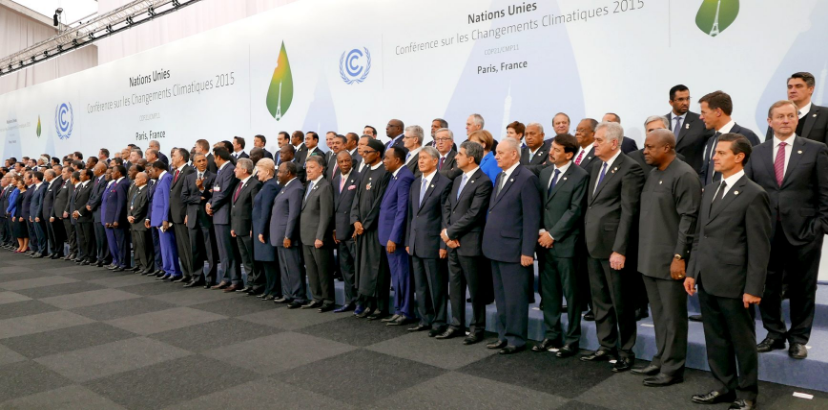Where was COP21 held?
Please look at the screenshot and answer using one word or phrase.

Paris, France